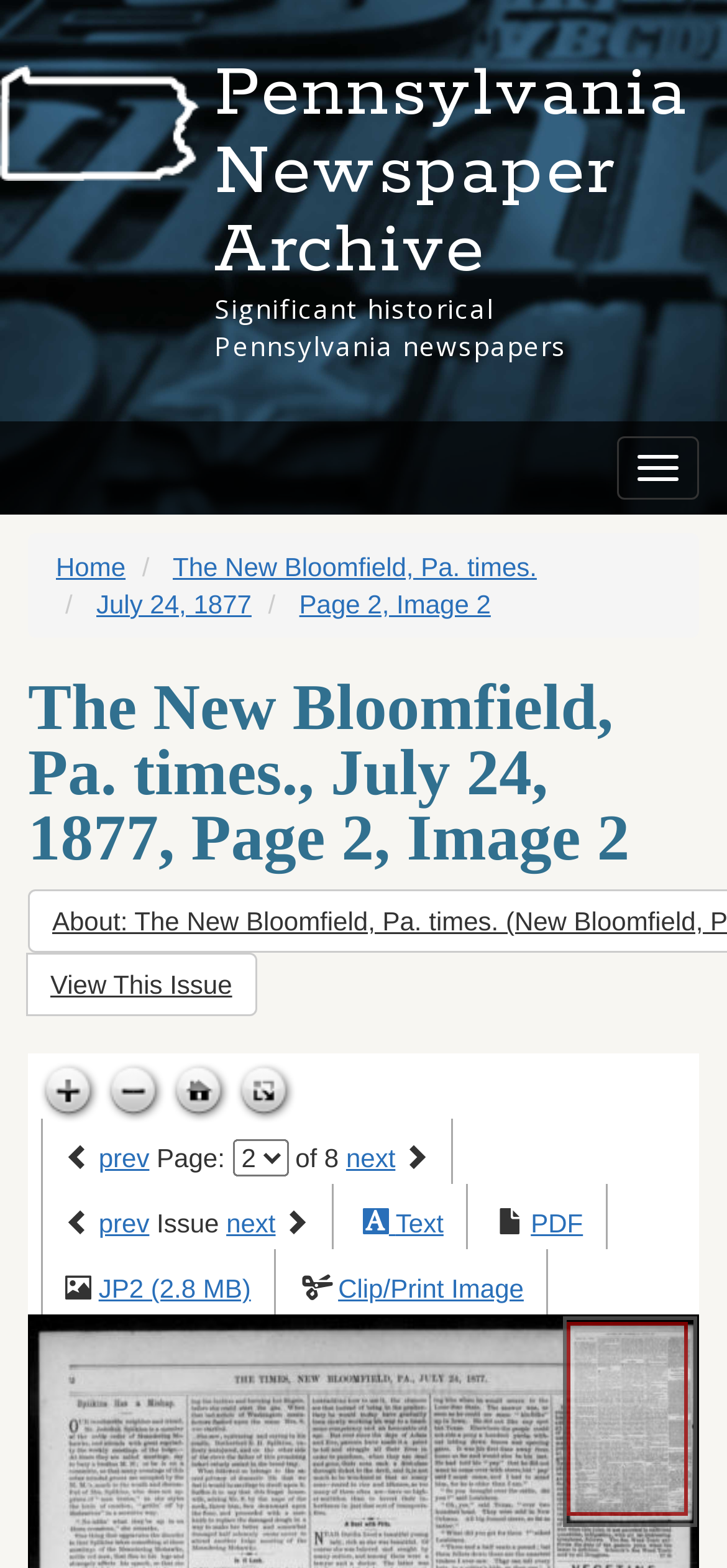Please identify the bounding box coordinates of the region to click in order to complete the task: "Toggle navigation". The coordinates must be four float numbers between 0 and 1, specified as [left, top, right, bottom].

[0.849, 0.278, 0.962, 0.319]